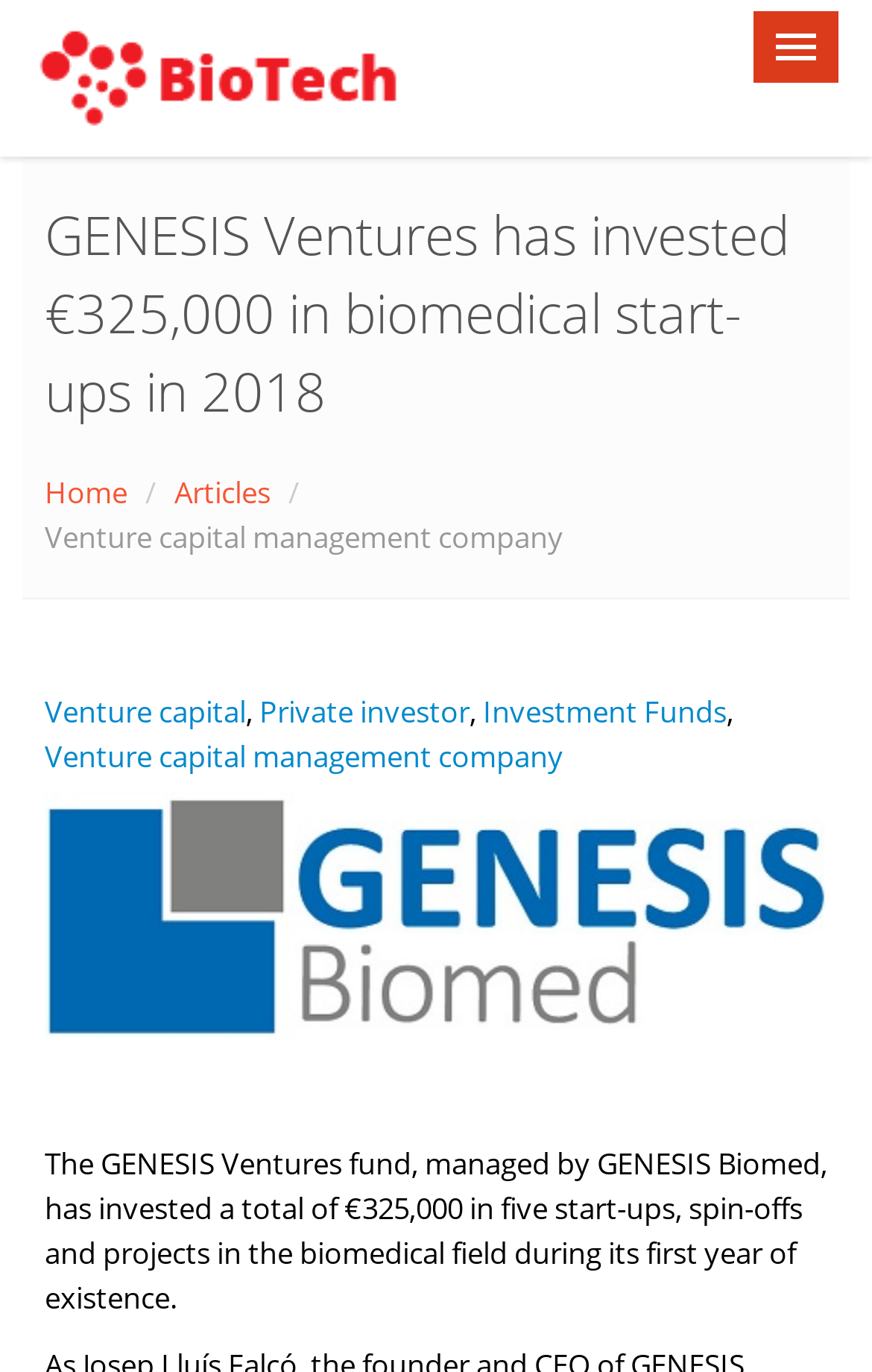How many start-ups did GENESIS Ventures invest in?
Please analyze the image and answer the question with as much detail as possible.

The answer can be found in the static text element 'The GENESIS Ventures fund, managed by GENESIS Biomed, has invested a total of €325,000 in five start-ups, spin-offs and projects in the biomedical field during its first year of existence.' which is located at the bottom of the page. This text mentions that GENESIS Ventures invested in five start-ups.